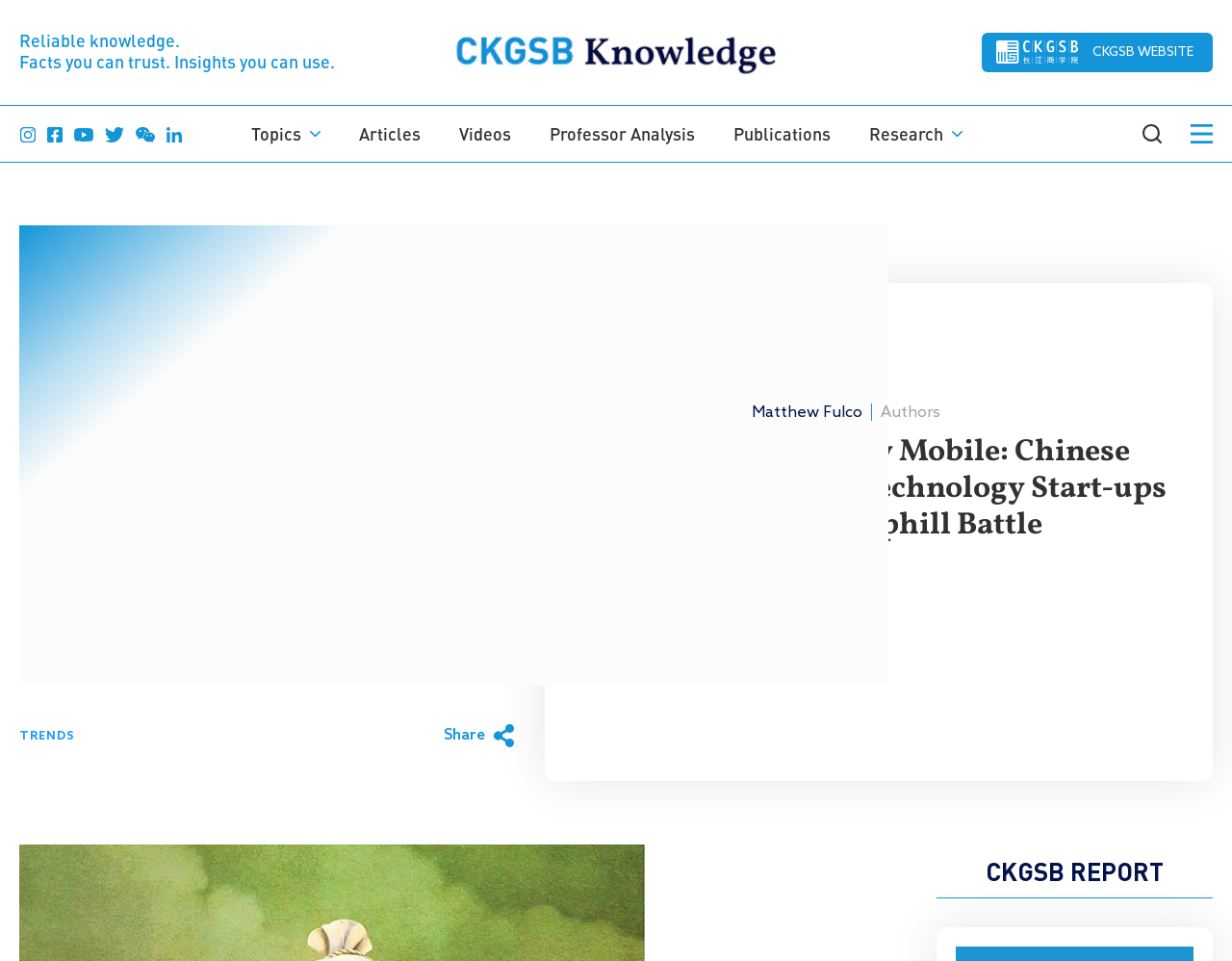Specify the bounding box coordinates for the region that must be clicked to perform the given instruction: "View articles".

[0.275, 0.11, 0.357, 0.169]